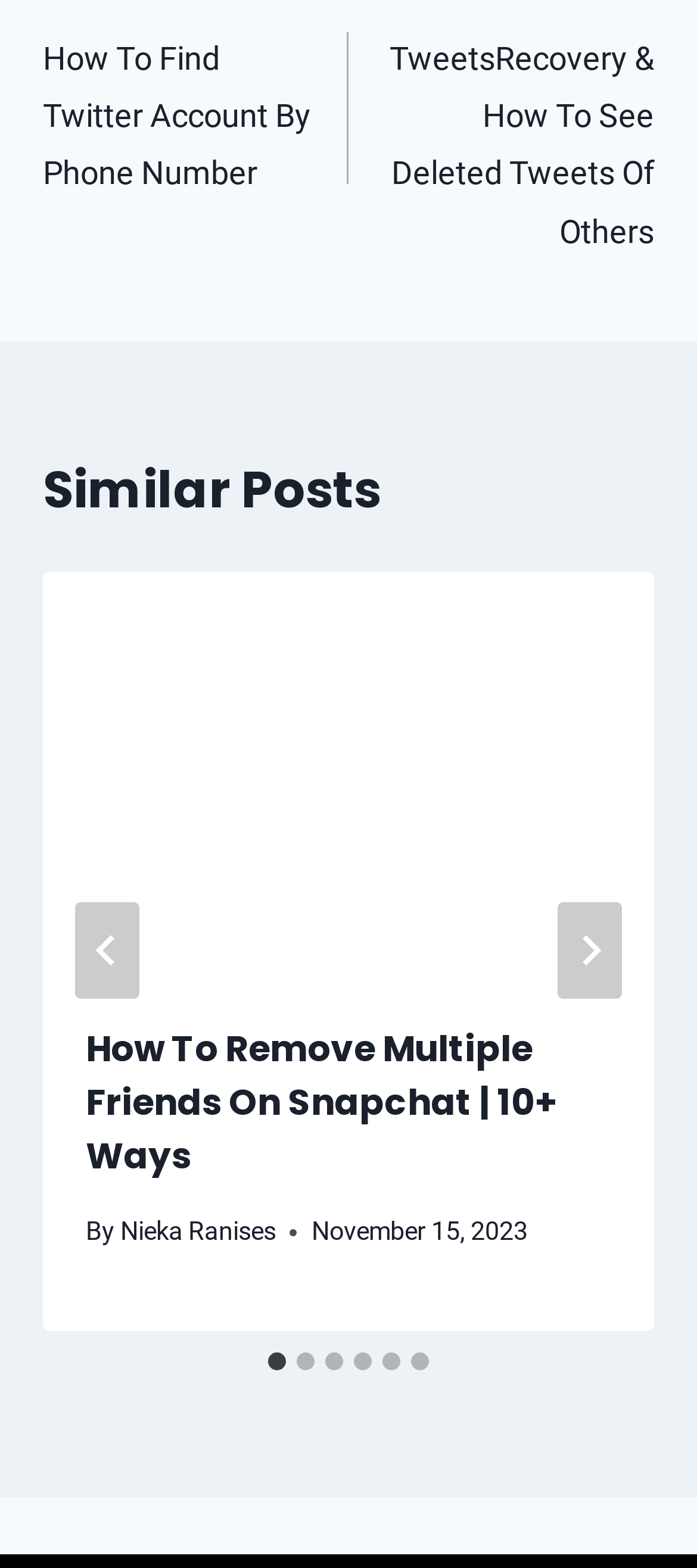Identify the coordinates of the bounding box for the element that must be clicked to accomplish the instruction: "Select slide 2".

[0.426, 0.862, 0.451, 0.873]